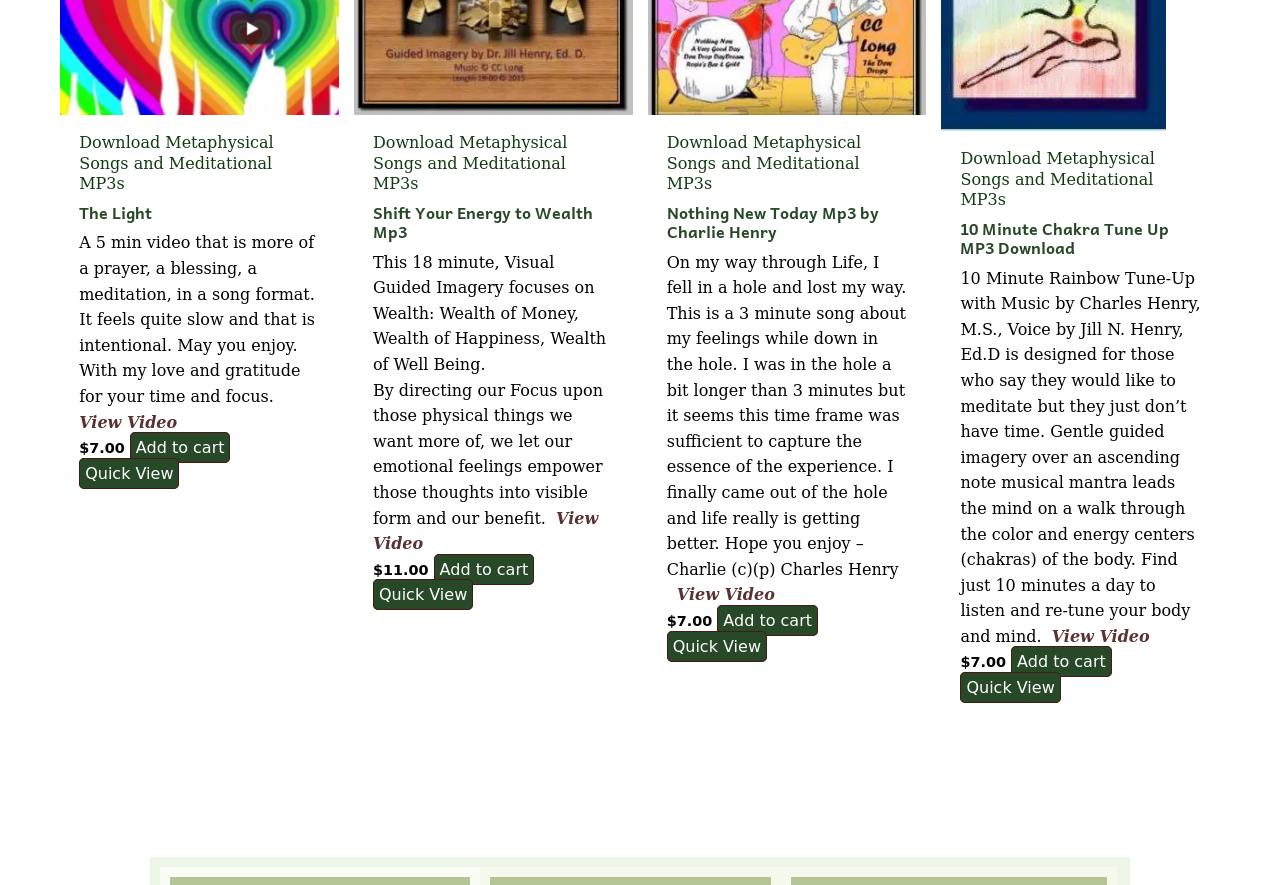Please locate the bounding box coordinates of the element that needs to be clicked to achieve the following instruction: "Add 'Nothing New Today Mp3 by Charlie Henry' to cart". The coordinates should be four float numbers between 0 and 1, i.e., [left, top, right, bottom].

[0.56, 0.684, 0.639, 0.719]